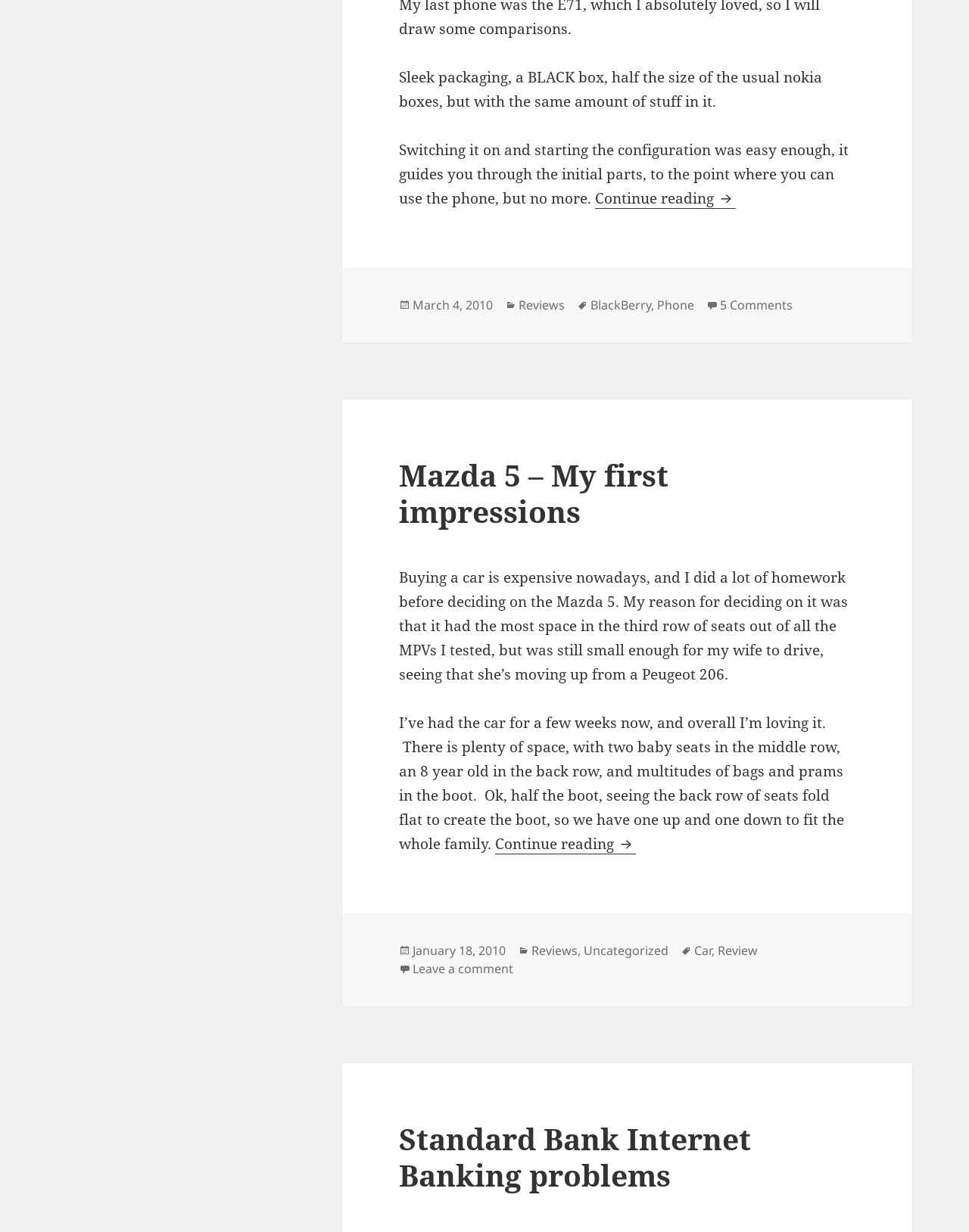Determine the coordinates of the bounding box for the clickable area needed to execute this instruction: "Read more about Blackberry Bold 9700".

[0.614, 0.153, 0.759, 0.169]